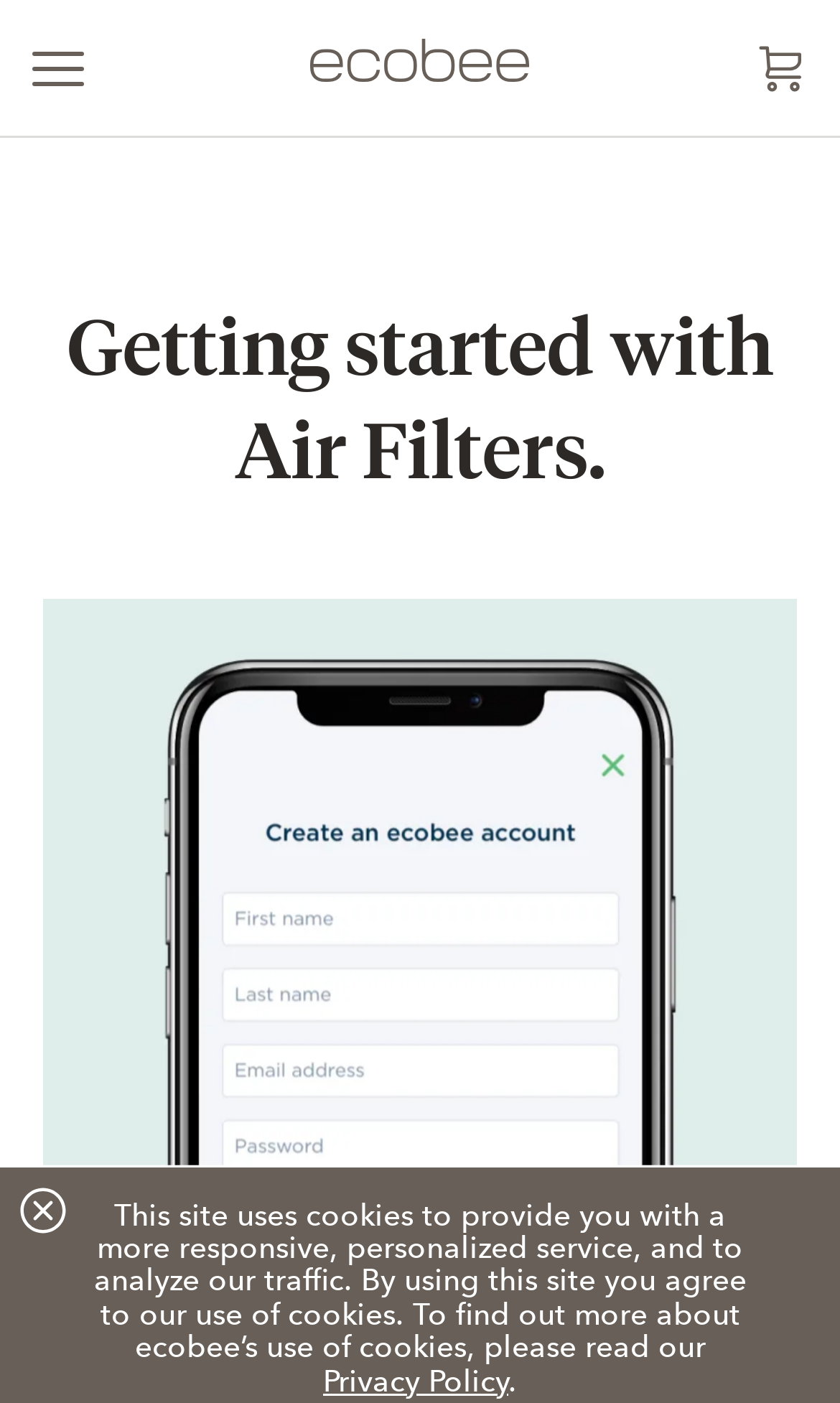Answer the following inquiry with a single word or phrase:
What is the purpose of the button at the top right corner?

Open shopping cart